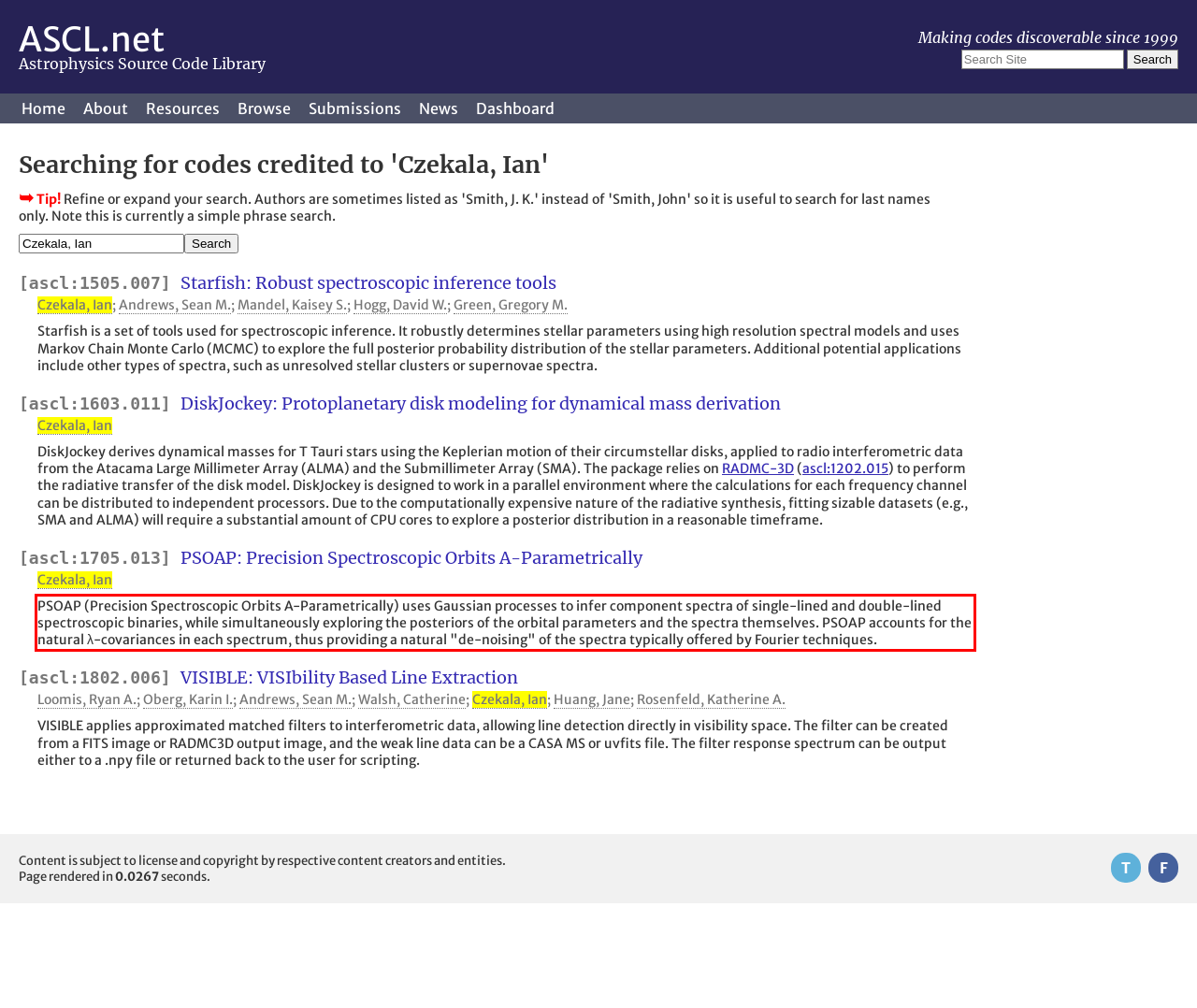Locate the red bounding box in the provided webpage screenshot and use OCR to determine the text content inside it.

PSOAP (Precision Spectroscopic Orbits A-Parametrically) uses Gaussian processes to infer component spectra of single-lined and double-lined spectroscopic binaries, while simultaneously exploring the posteriors of the orbital parameters and the spectra themselves. PSOAP accounts for the natural λ-covariances in each spectrum, thus providing a natural "de-noising" of the spectra typically offered by Fourier techniques.